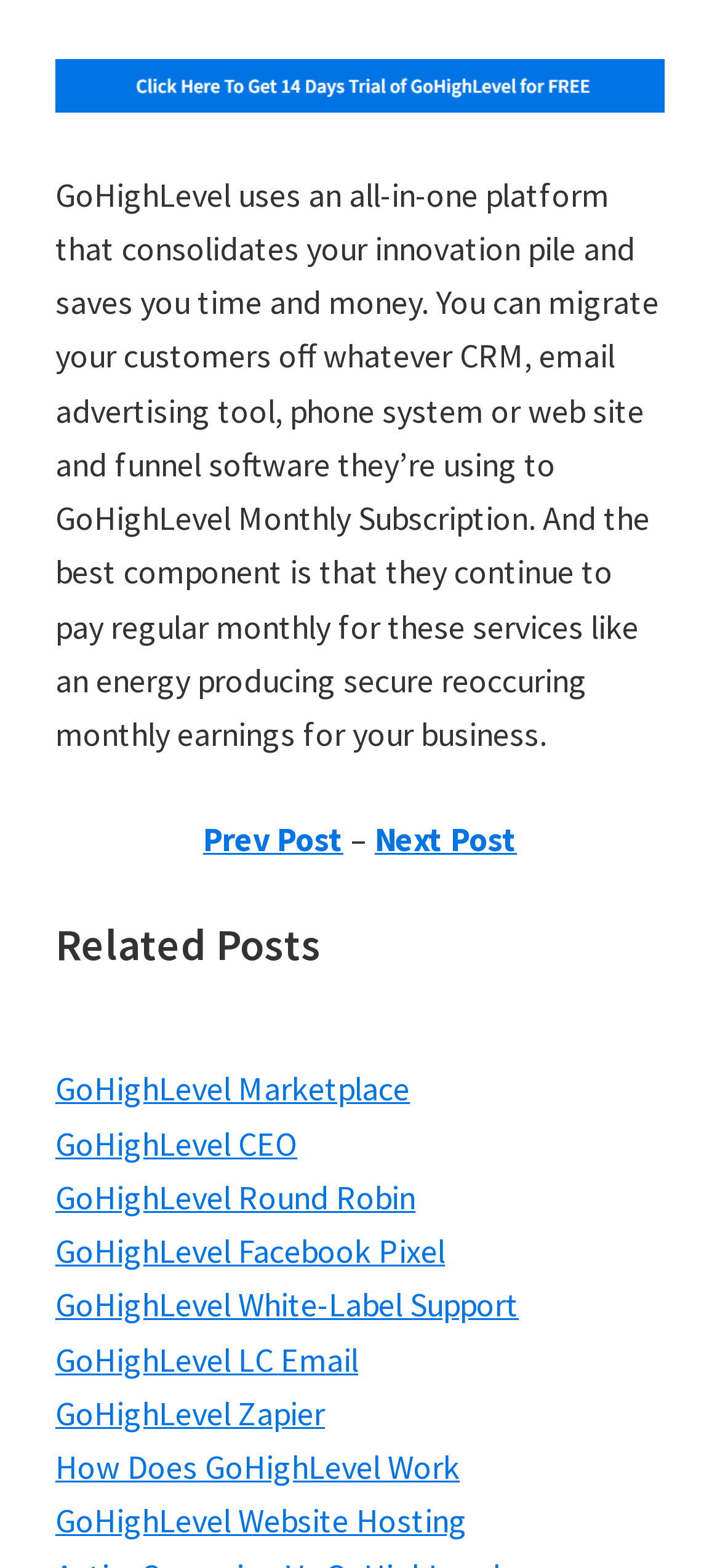What is the text between 'Prev Post' and 'Next Post' links?
Refer to the screenshot and respond with a concise word or phrase.

–